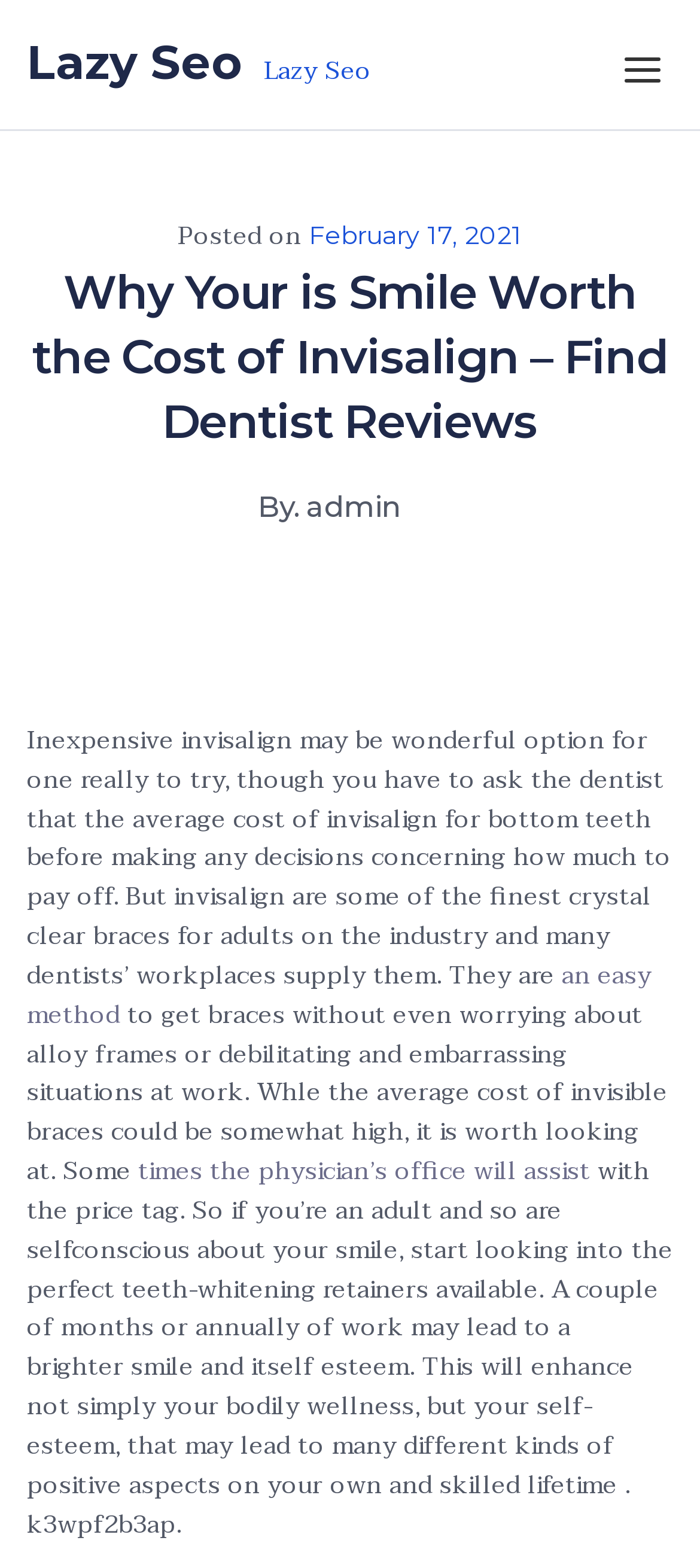Using the information in the image, give a comprehensive answer to the question: 
What is the benefit of using Invisalign?

I found the benefit of using Invisalign by reading the static text '...a brighter smile and itself esteem. This will enhance not simply your bodily wellness, but your self-esteem...'.